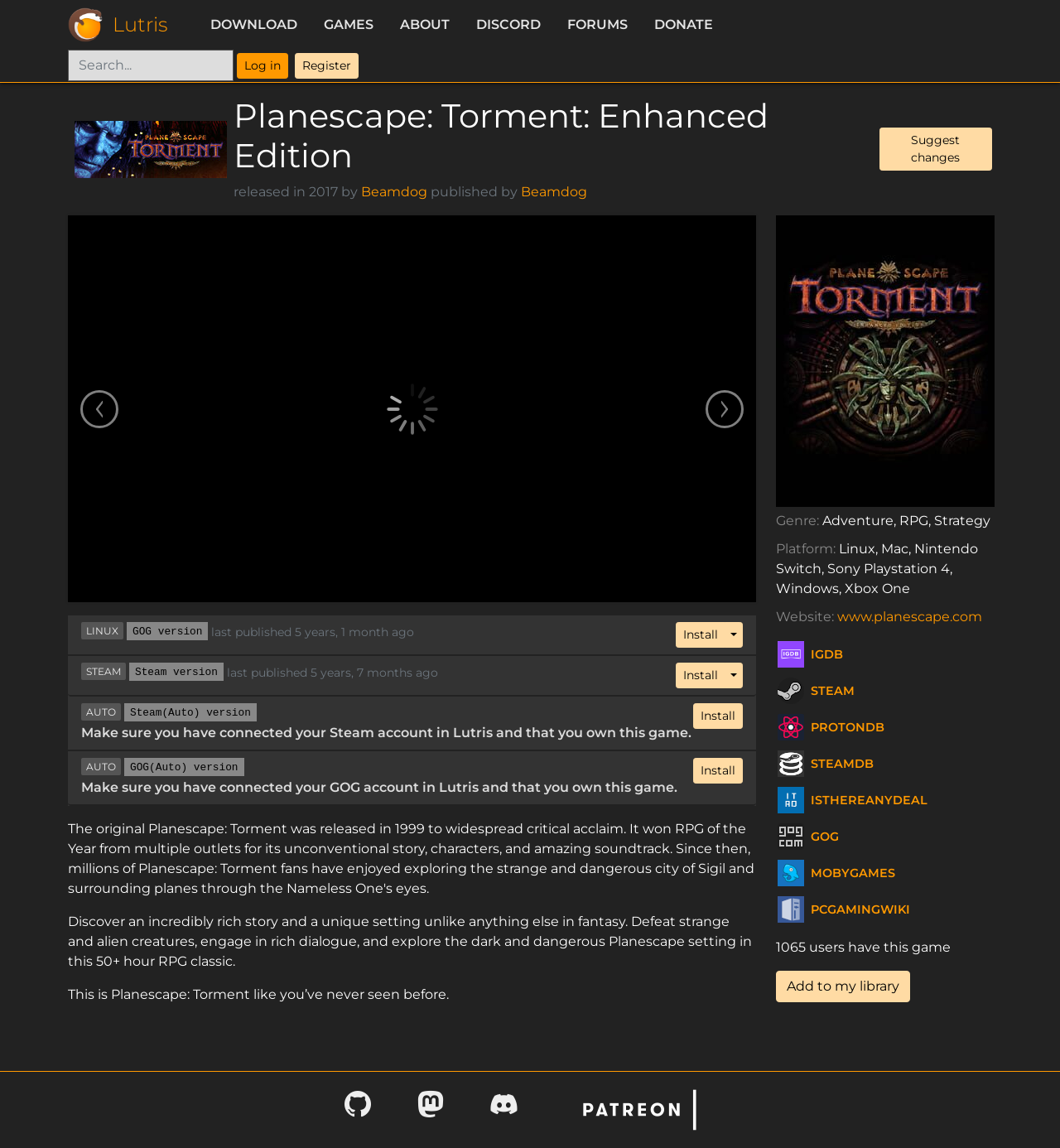What are the platforms supported by this game?
Carefully analyze the image and provide a detailed answer to the question.

I found the answer by looking at the static text element on the page, which lists the platforms supported by this game. The platforms are Linux, Mac, Nintendo Switch, Sony Playstation 4, Windows, and Xbox One.